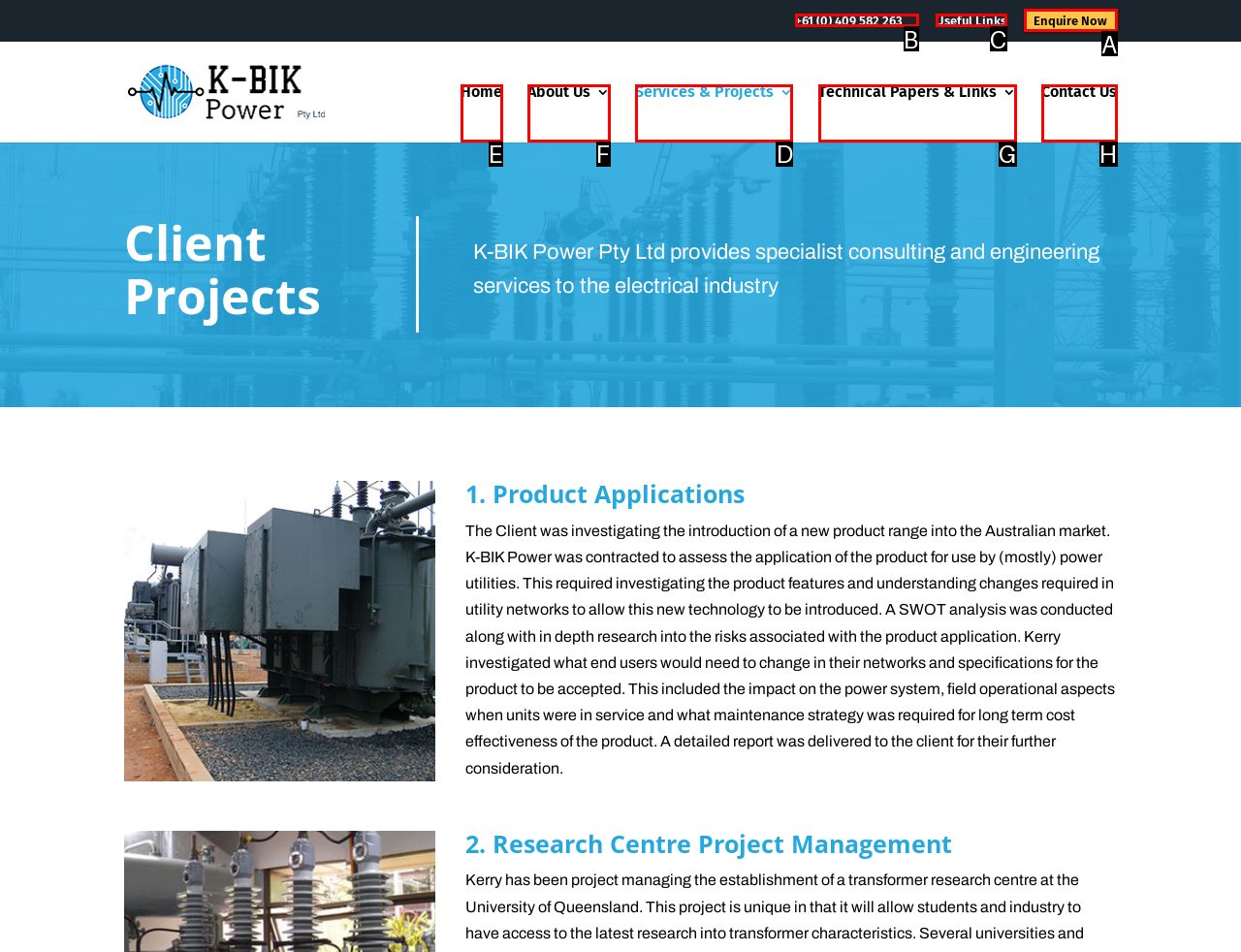Select the correct HTML element to complete the following task: view services and projects
Provide the letter of the choice directly from the given options.

D